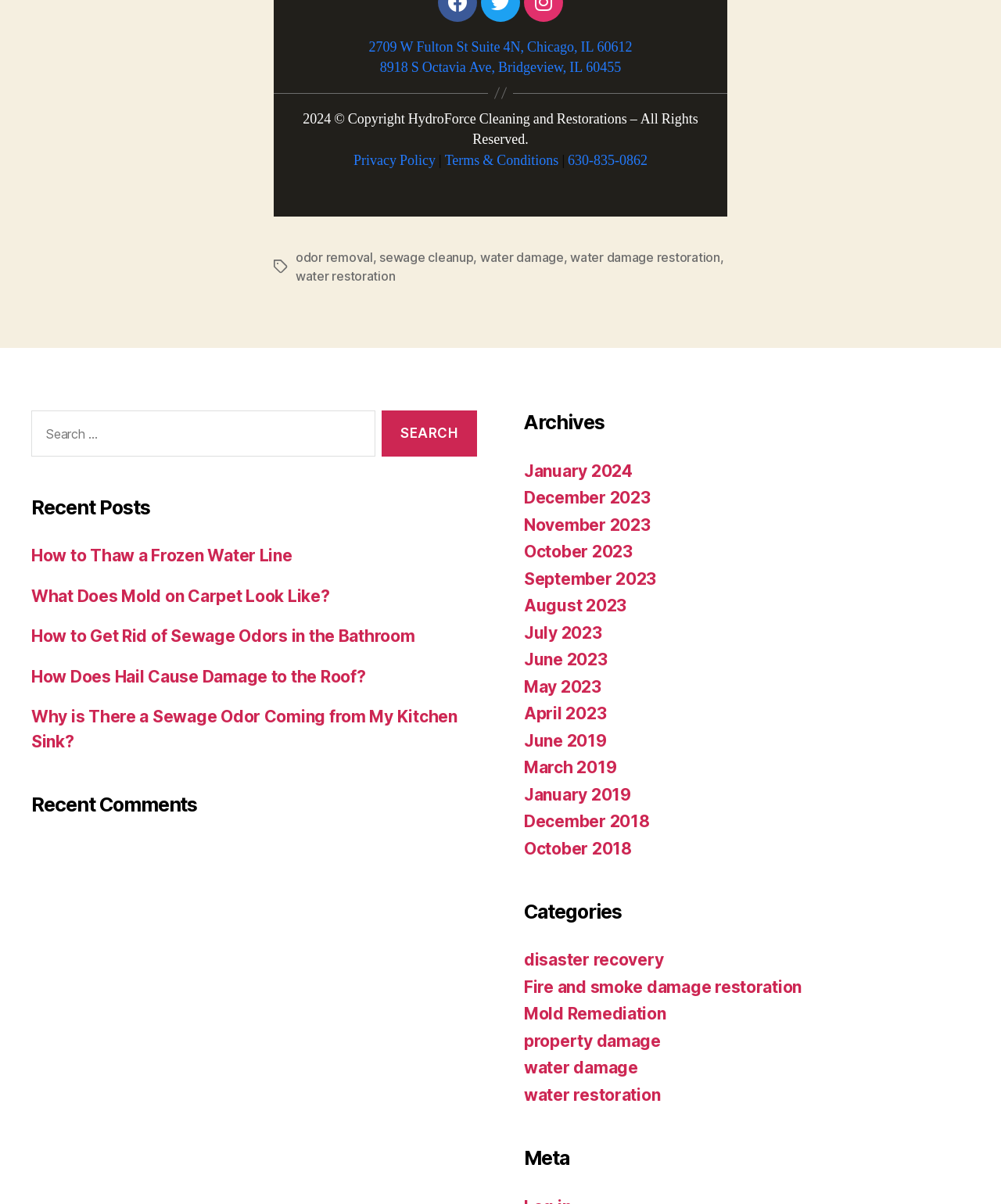Highlight the bounding box coordinates of the region I should click on to meet the following instruction: "Search for something".

[0.025, 0.341, 0.477, 0.384]